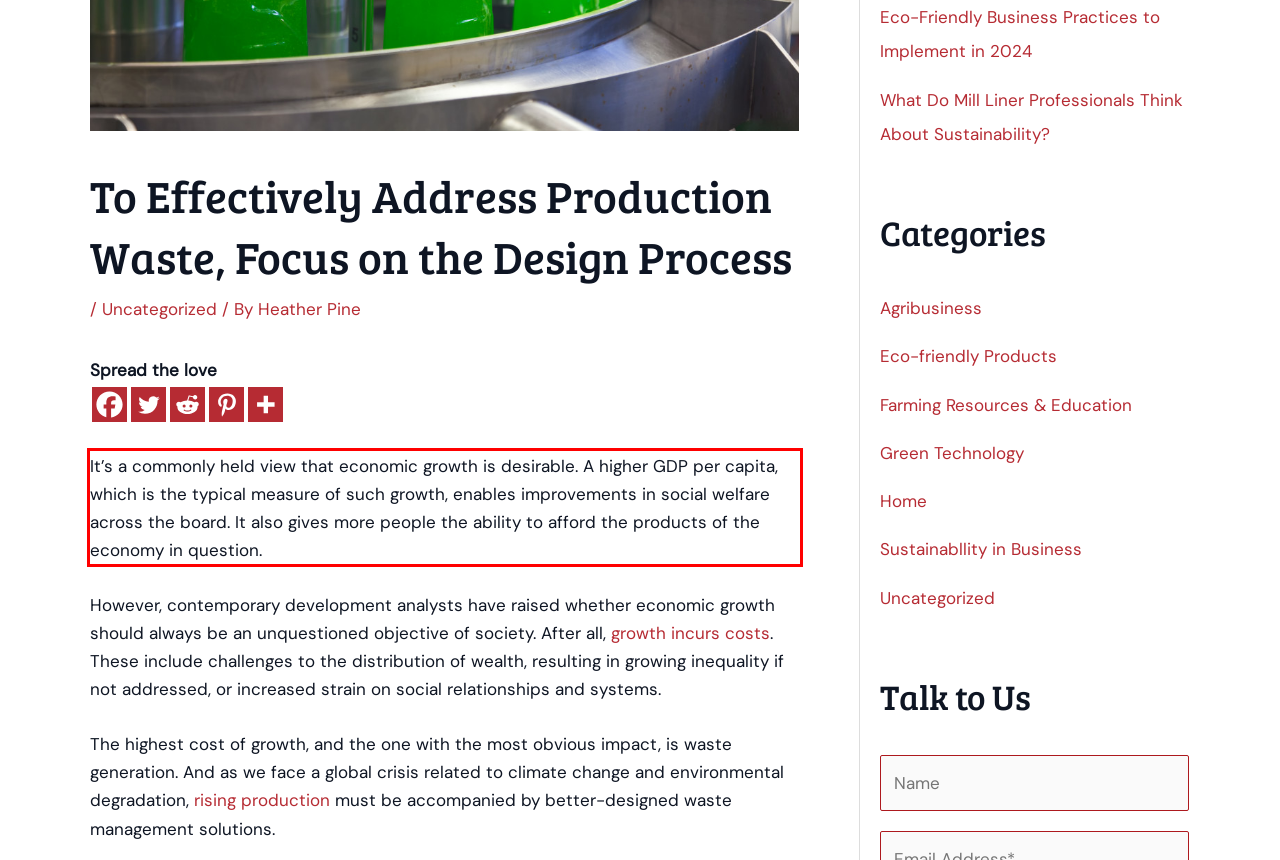With the given screenshot of a webpage, locate the red rectangle bounding box and extract the text content using OCR.

It’s a commonly held view that economic growth is desirable. A higher GDP per capita, which is the typical measure of such growth, enables improvements in social welfare across the board. It also gives more people the ability to afford the products of the economy in question.